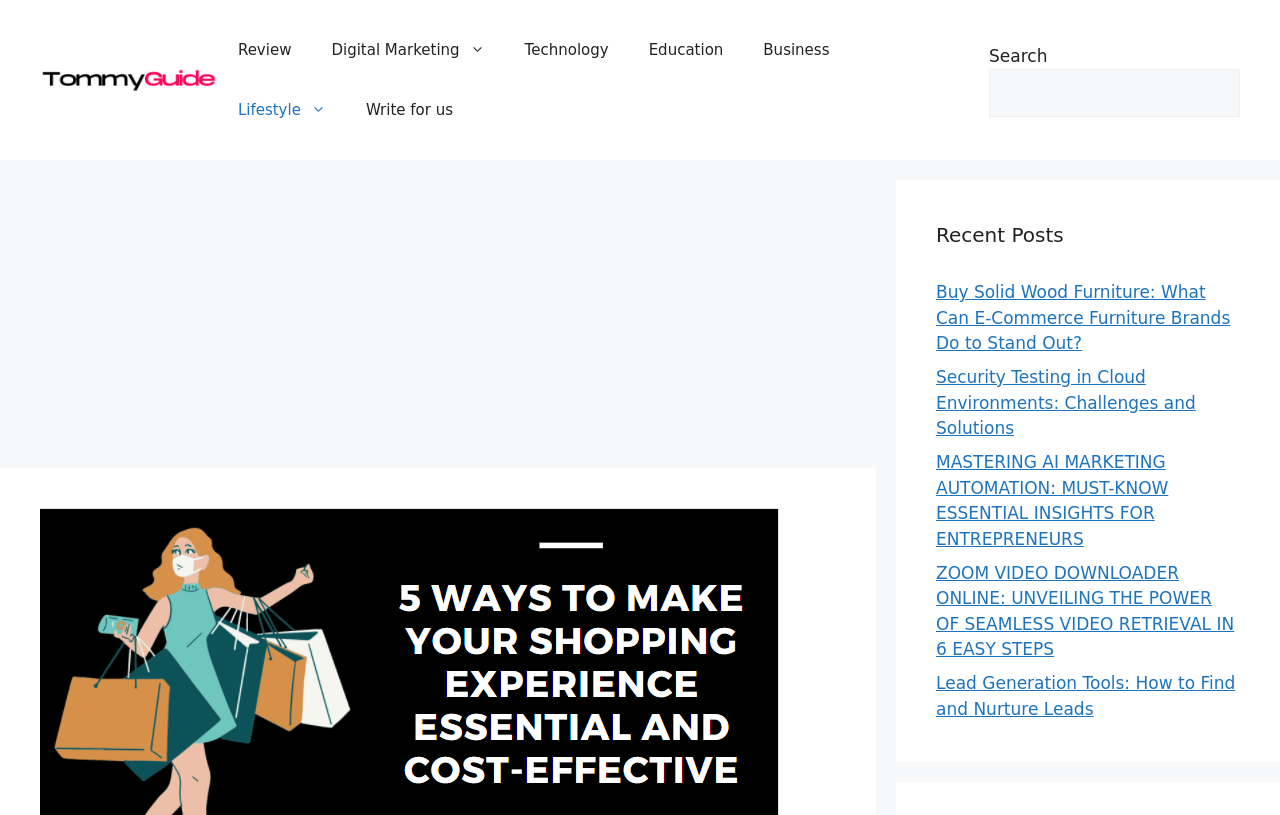Please determine the main heading text of this webpage.

5 Ways to Make Your Shopping Experience Essential and Cost-Effective